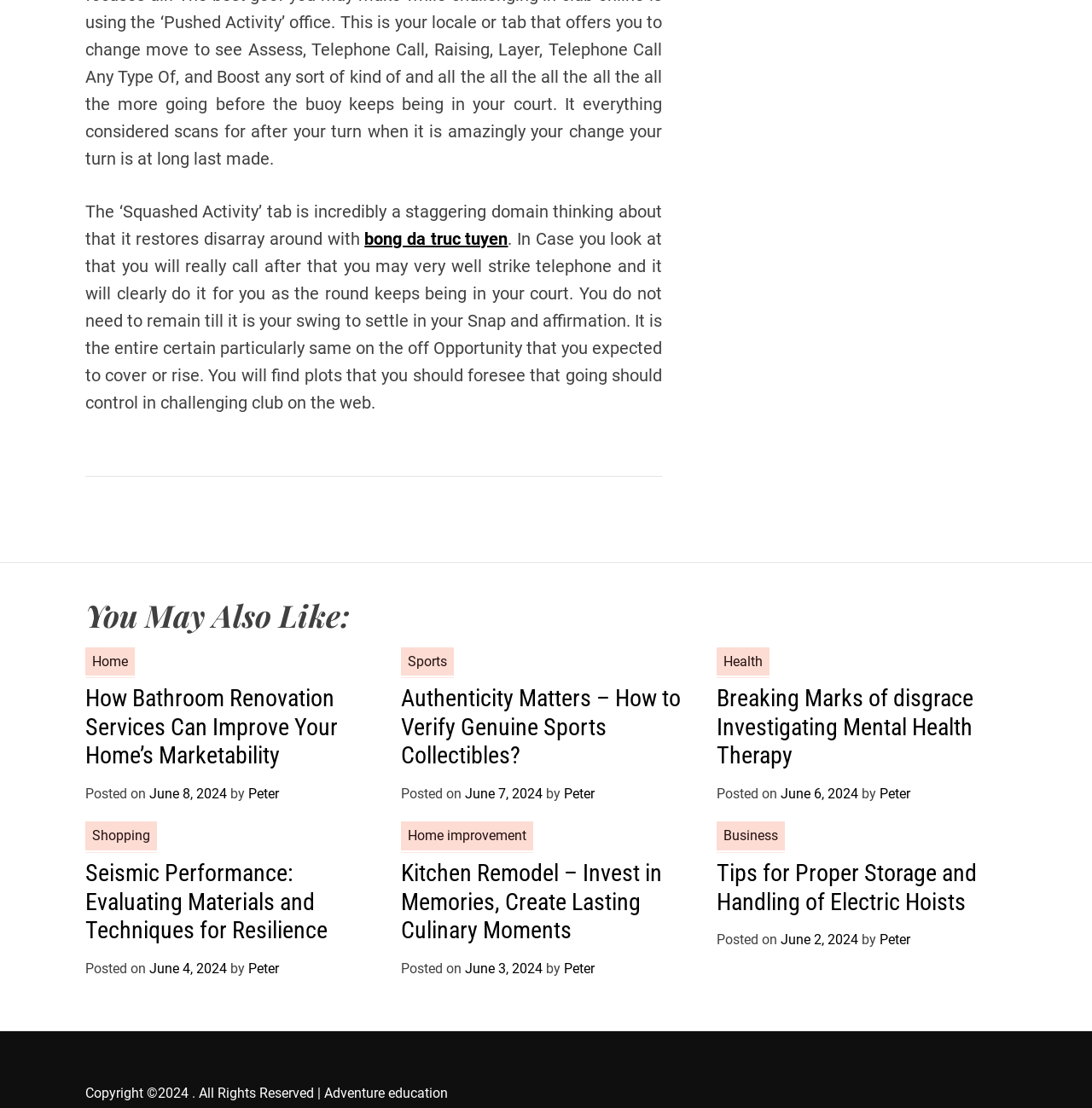Please locate the clickable area by providing the bounding box coordinates to follow this instruction: "View the post from 'June 8, 2024'".

[0.137, 0.709, 0.208, 0.724]